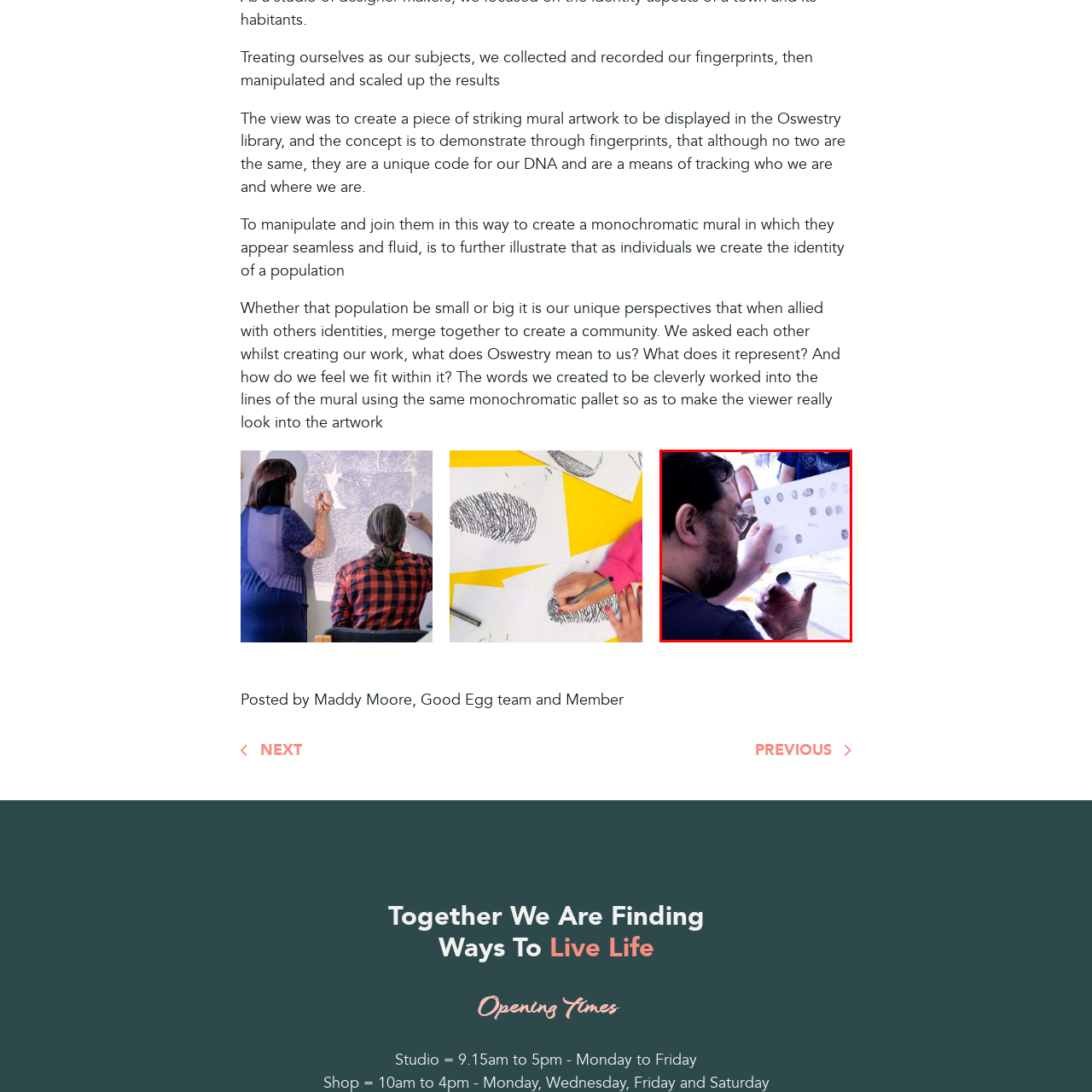Elaborate on the contents of the image marked by the red border.

The image depicts an individual engaged in a creative project, holding a sheet of paper adorned with various fingerprints. They are positioned at a table, showcasing a deep focus on their work, while their other hand grips a round object, likely ink or a similar medium used for creating the fingerprints. The background suggests a collaborative space, possibly a workshop or art studio, where participants share ideas and techniques. This artistic endeavor highlights the theme of identity and individuality, resonating with the overarching concept of the project discussed in the accompanying text about creating a mural that represents the uniqueness of each person within a community, particularly in relation to Oswestry.